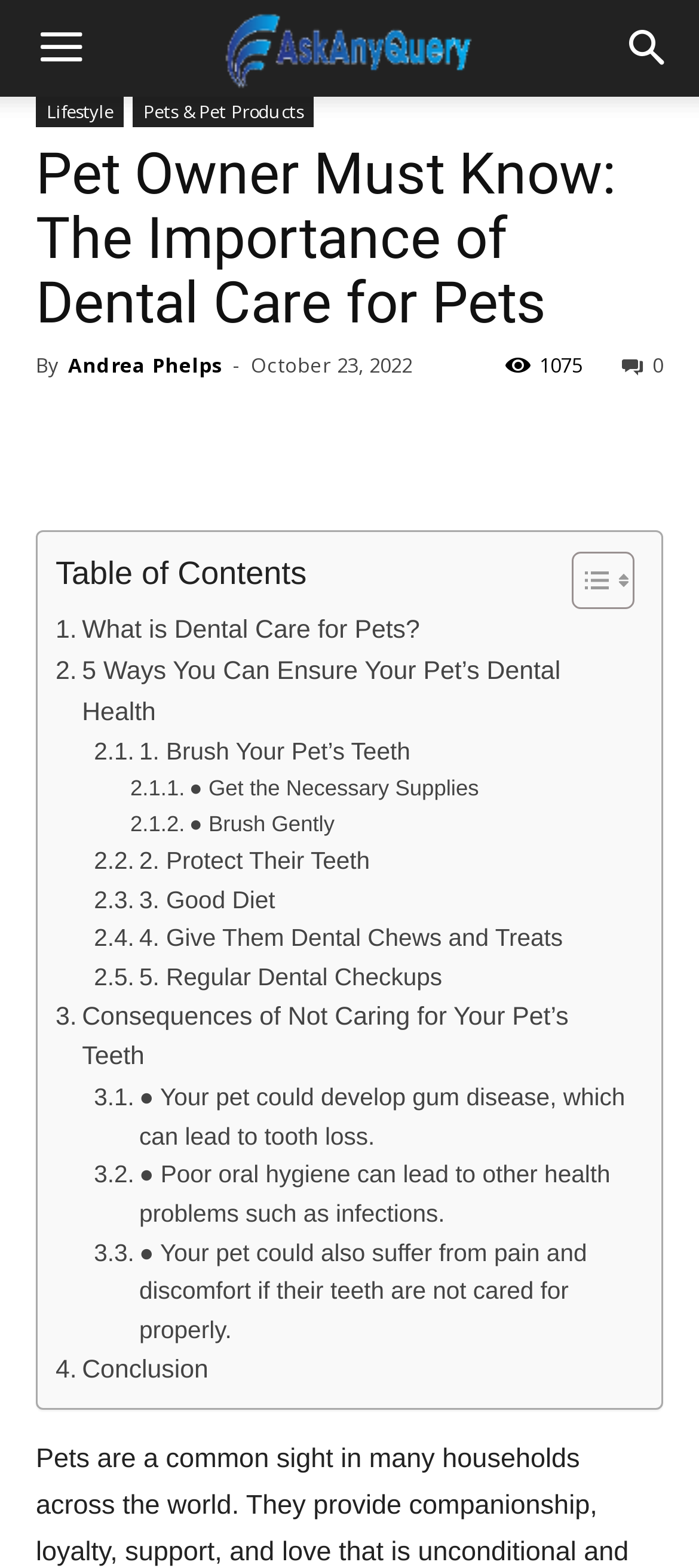Predict the bounding box coordinates of the UI element that matches this description: "Pets & Pet Products". The coordinates should be in the format [left, top, right, bottom] with each value between 0 and 1.

[0.19, 0.062, 0.449, 0.081]